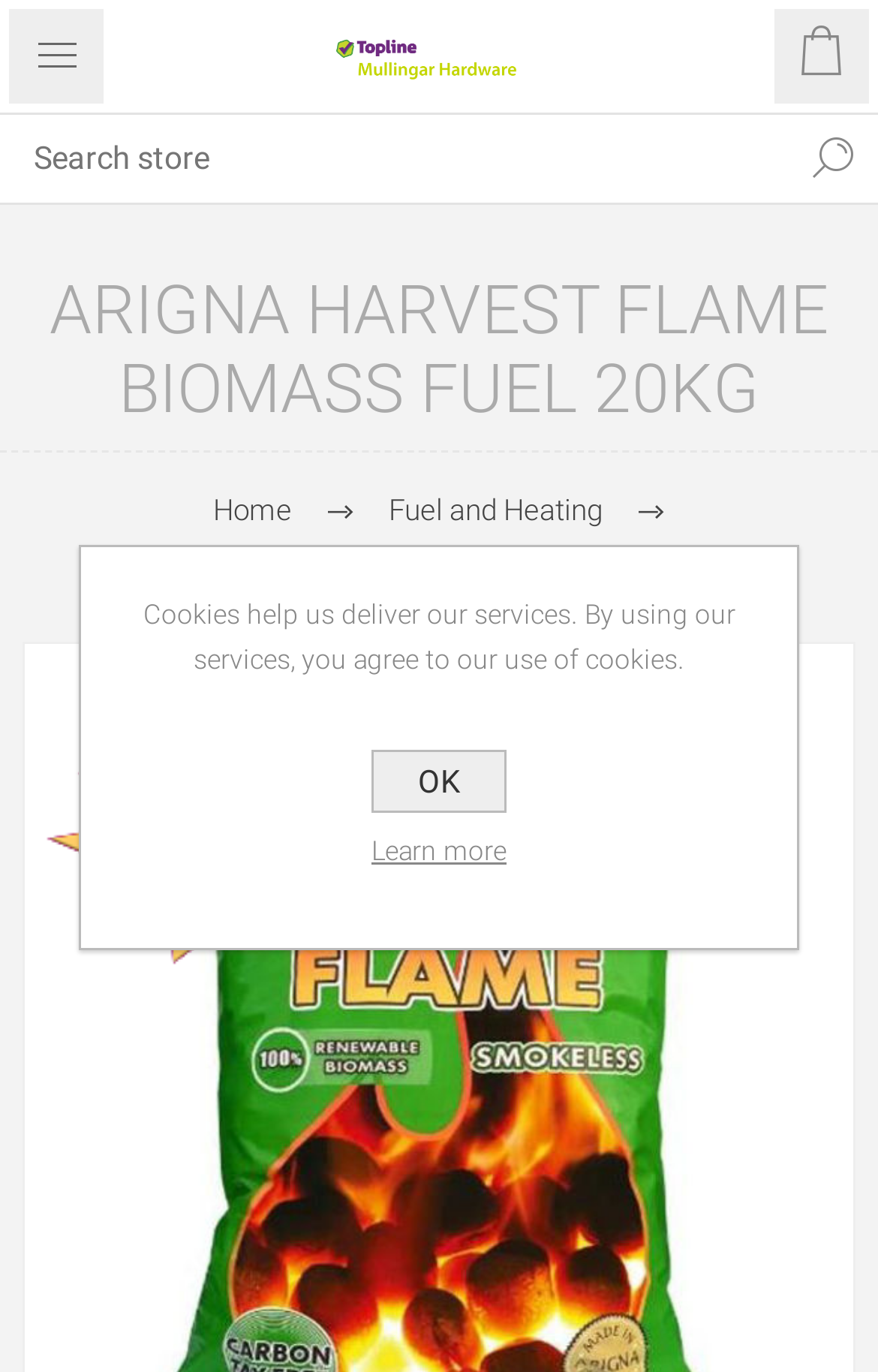What is the title or heading displayed on the webpage?

ARIGNA HARVEST FLAME BIOMASS FUEL 20KG